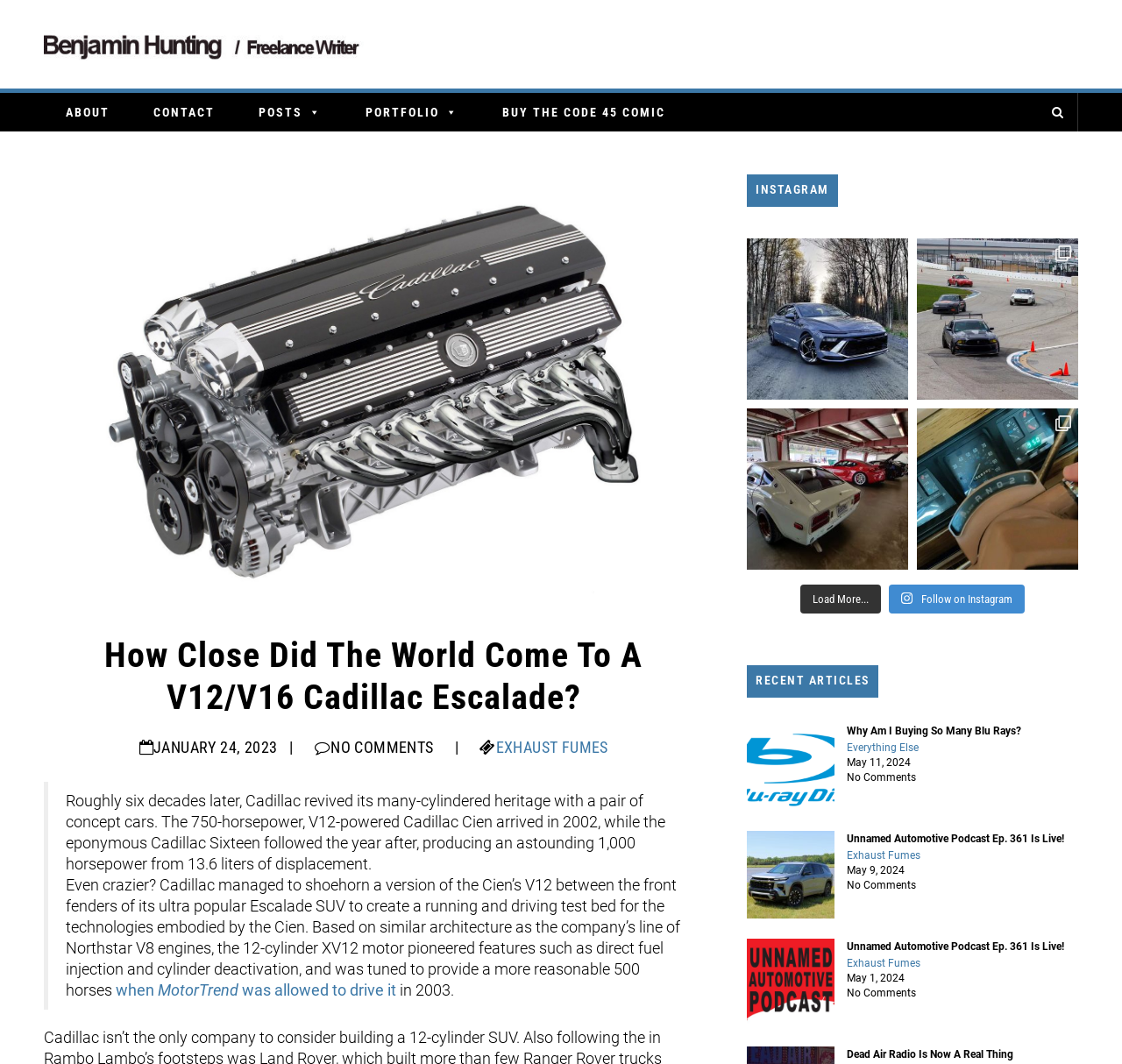How many comments are there on this article?
Kindly offer a detailed explanation using the data available in the image.

The article mentions 'NO COMMENTS' at the bottom, indicating that there are no comments on this article.